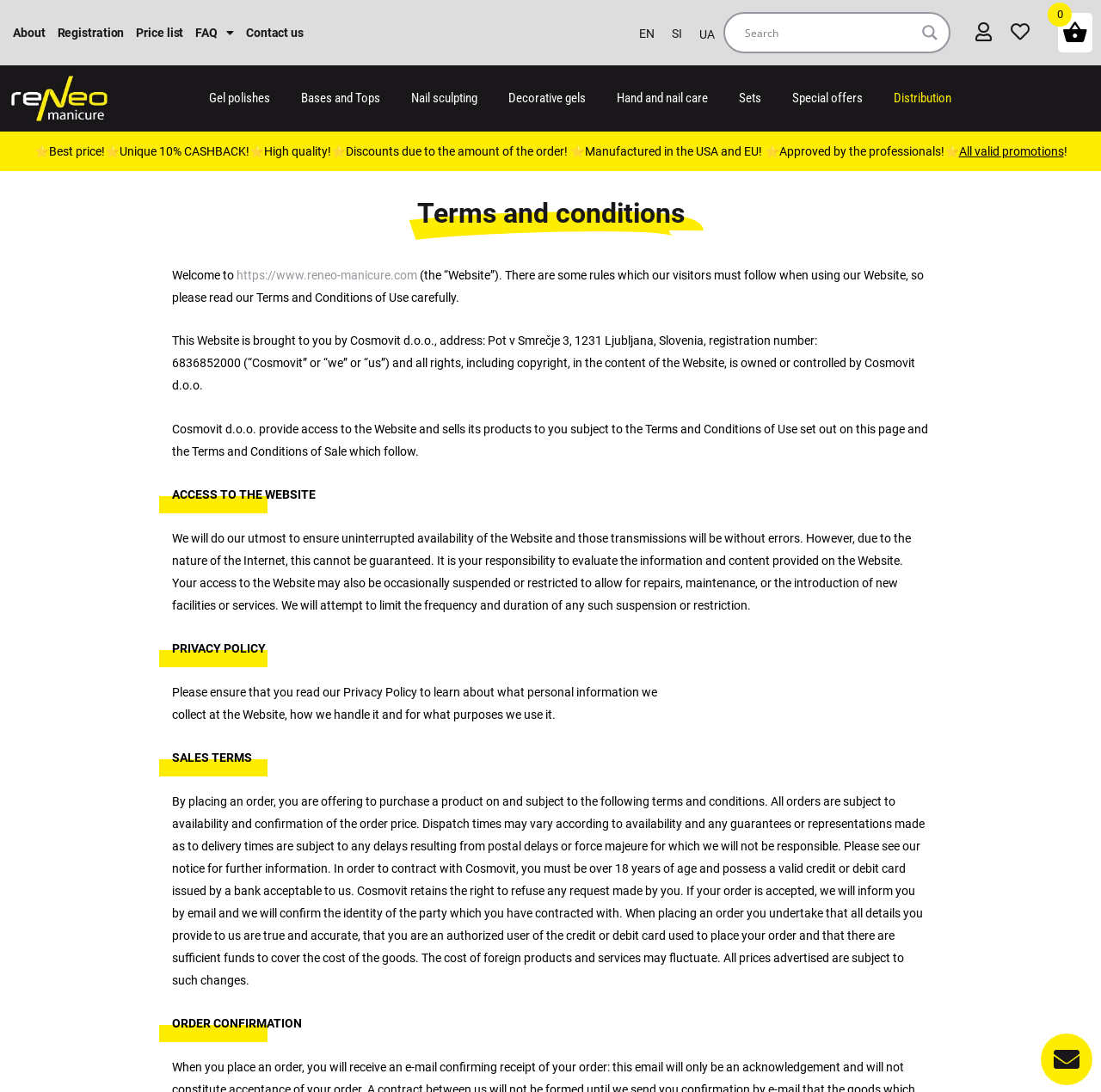Identify the coordinates of the bounding box for the element described below: "EN". Return the coordinates as four float numbers between 0 and 1: [left, top, right, bottom].

[0.573, 0.023, 0.595, 0.037]